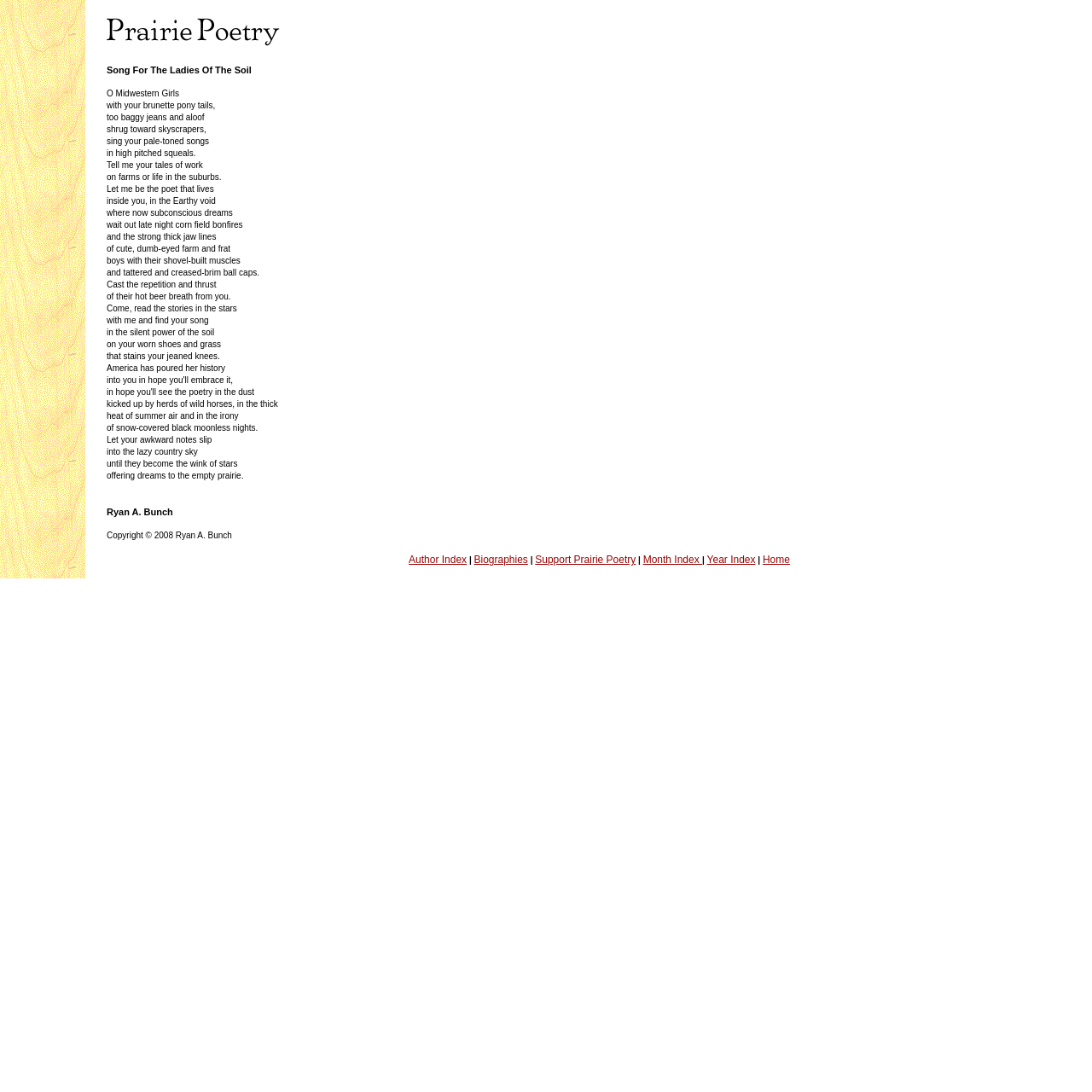Provide an in-depth caption for the contents of the webpage.

This webpage is a poetry page titled "Prairie Poetry: Ryan A. Bunch - Song For The Ladies Of The Soil". At the top, there is a layout table with several rows. The first row contains a small image and a link to "Prairie Poetry" on the right side. The second row has a title "Song For The Ladies Of The Soil" in the center. 

Below the title, there is a long poem that occupies most of the page. The poem is divided into multiple lines, each with a unique phrase or sentence. The poem's content is a lyrical and descriptive passage that addresses Midwestern girls, describing their lives, and inviting them to share their stories and find their song in the power of the soil.

Underneath the poem, there are several rows of empty cells, followed by a row with the author's name "Ryan A. Bunch" and a copyright notice. The last row contains a series of links to other pages, including "Author Index", "Biographies", "Support Prairie Poetry", "Month Index", "Year Index", and "Home".